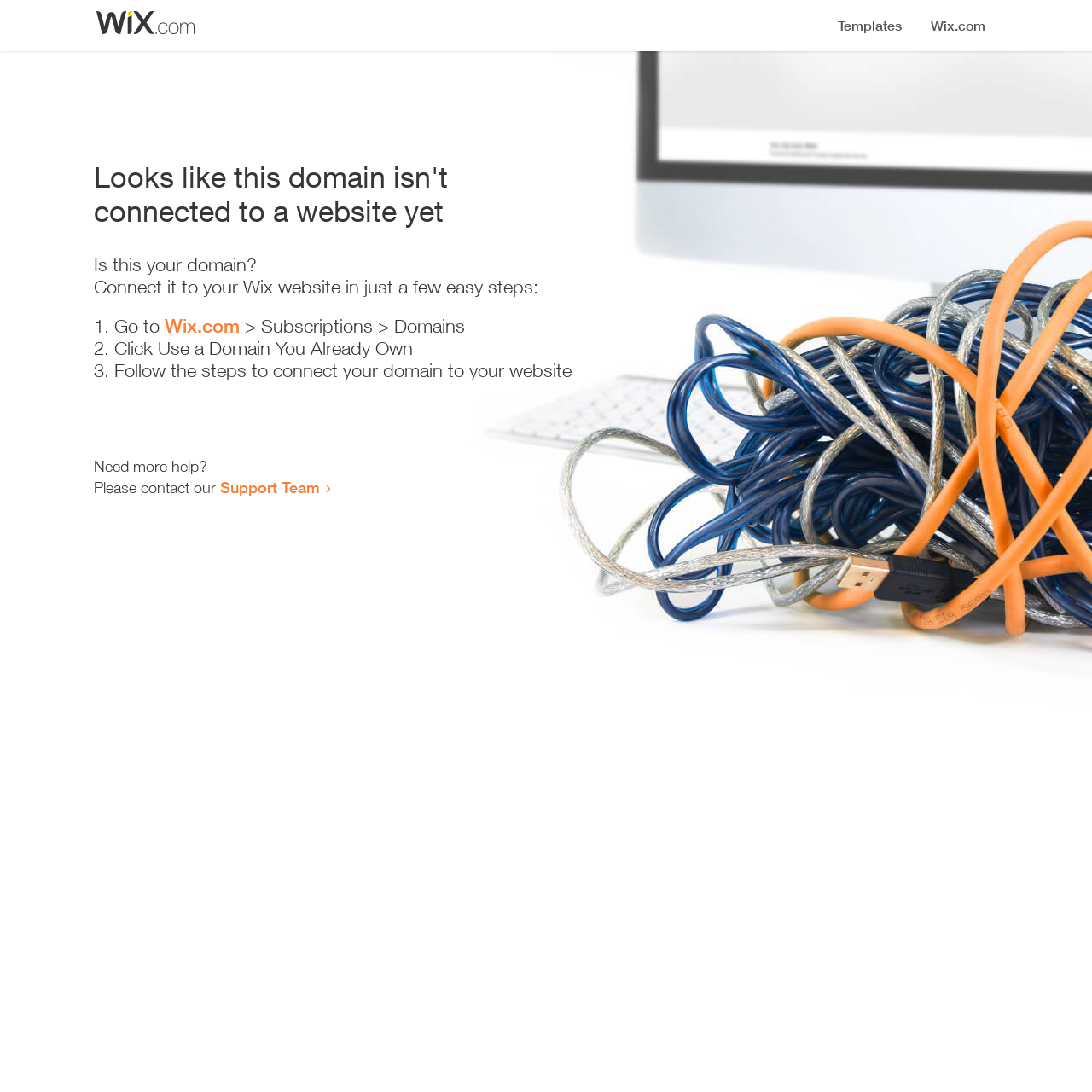Can you give a detailed response to the following question using the information from the image? What is the current status of the domain?

Based on the heading 'Looks like this domain isn't connected to a website yet', it is clear that the domain is not currently connected to a website.